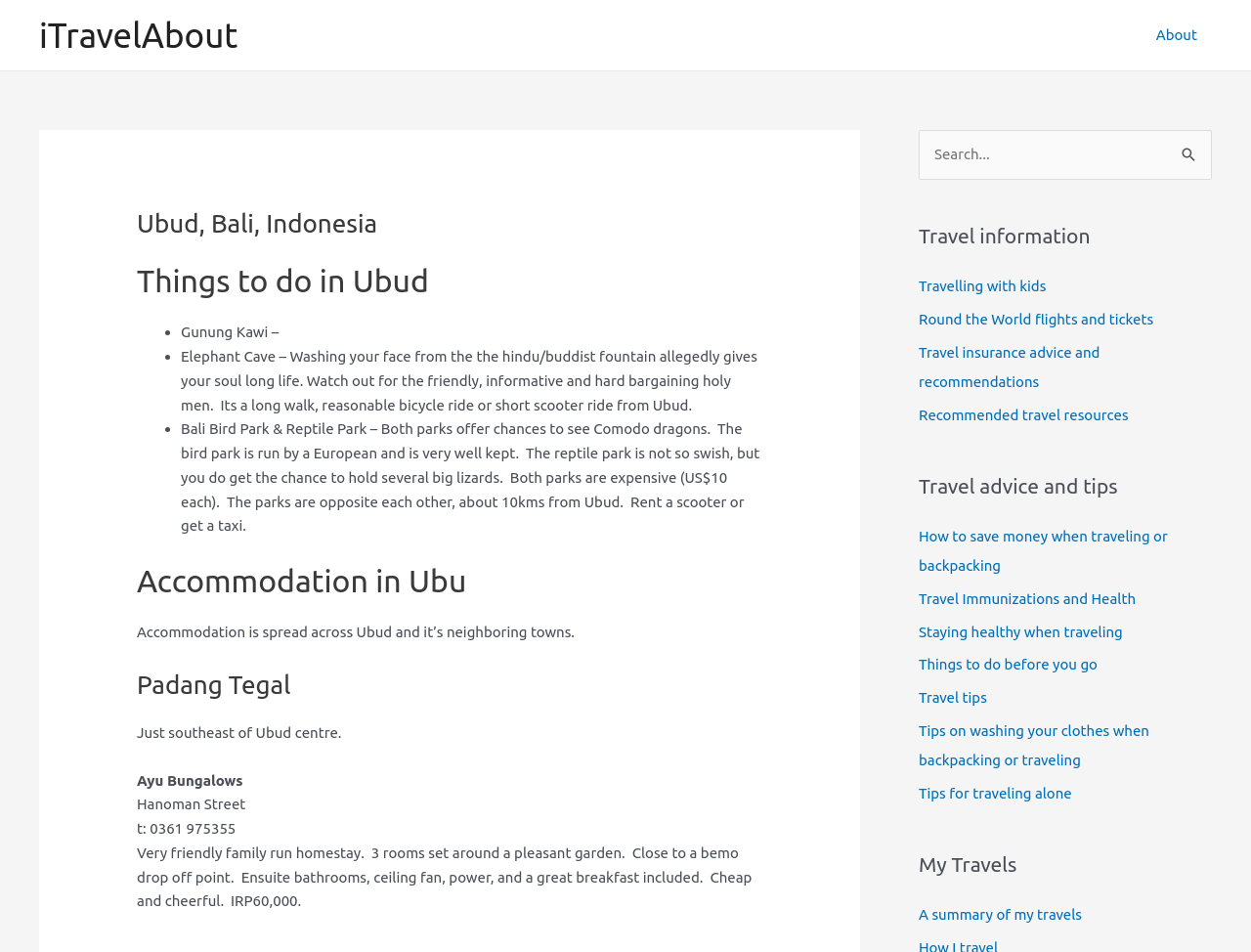Find the bounding box coordinates of the clickable element required to execute the following instruction: "Click on the 'Travel information' link". Provide the coordinates as four float numbers between 0 and 1, i.e., [left, top, right, bottom].

[0.734, 0.286, 0.969, 0.451]